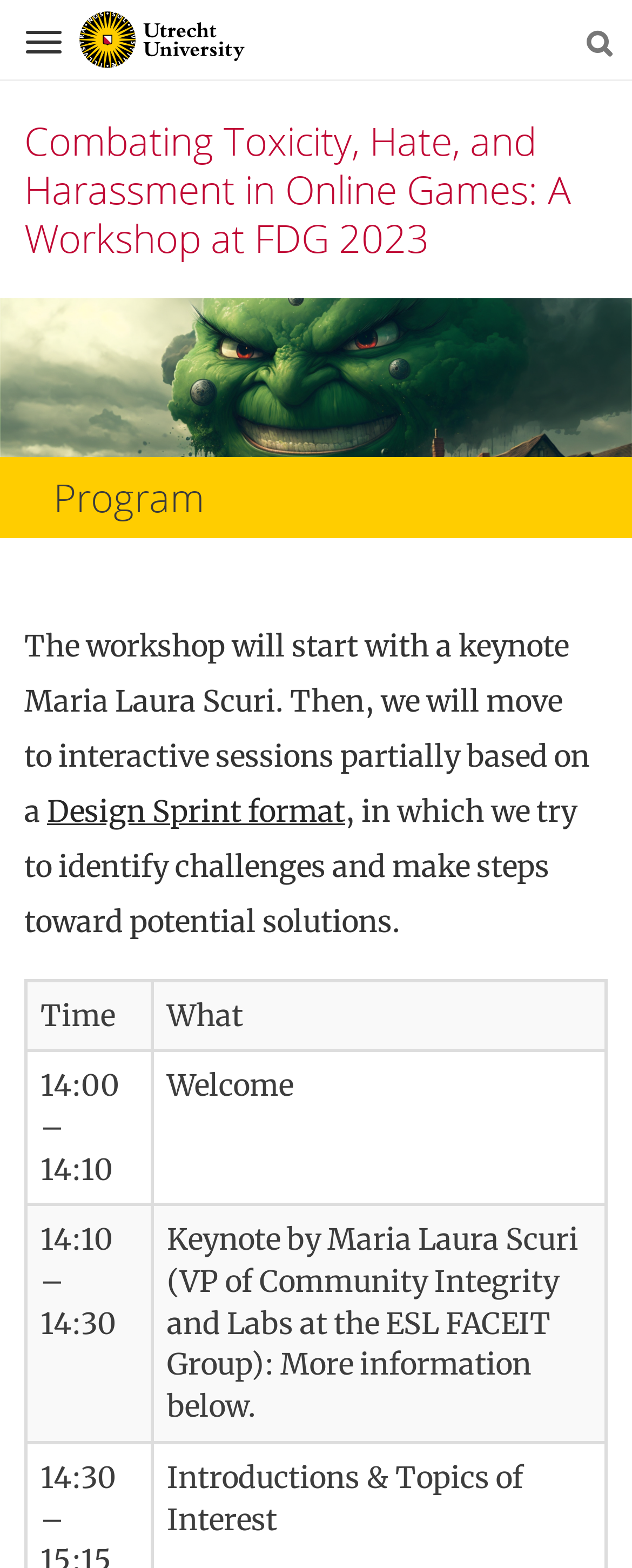What is the organization associated with the logo?
Please use the image to provide an in-depth answer to the question.

I found the organization associated with the logo by looking at the image description of the logo, which is 'Logo Utrecht University'.